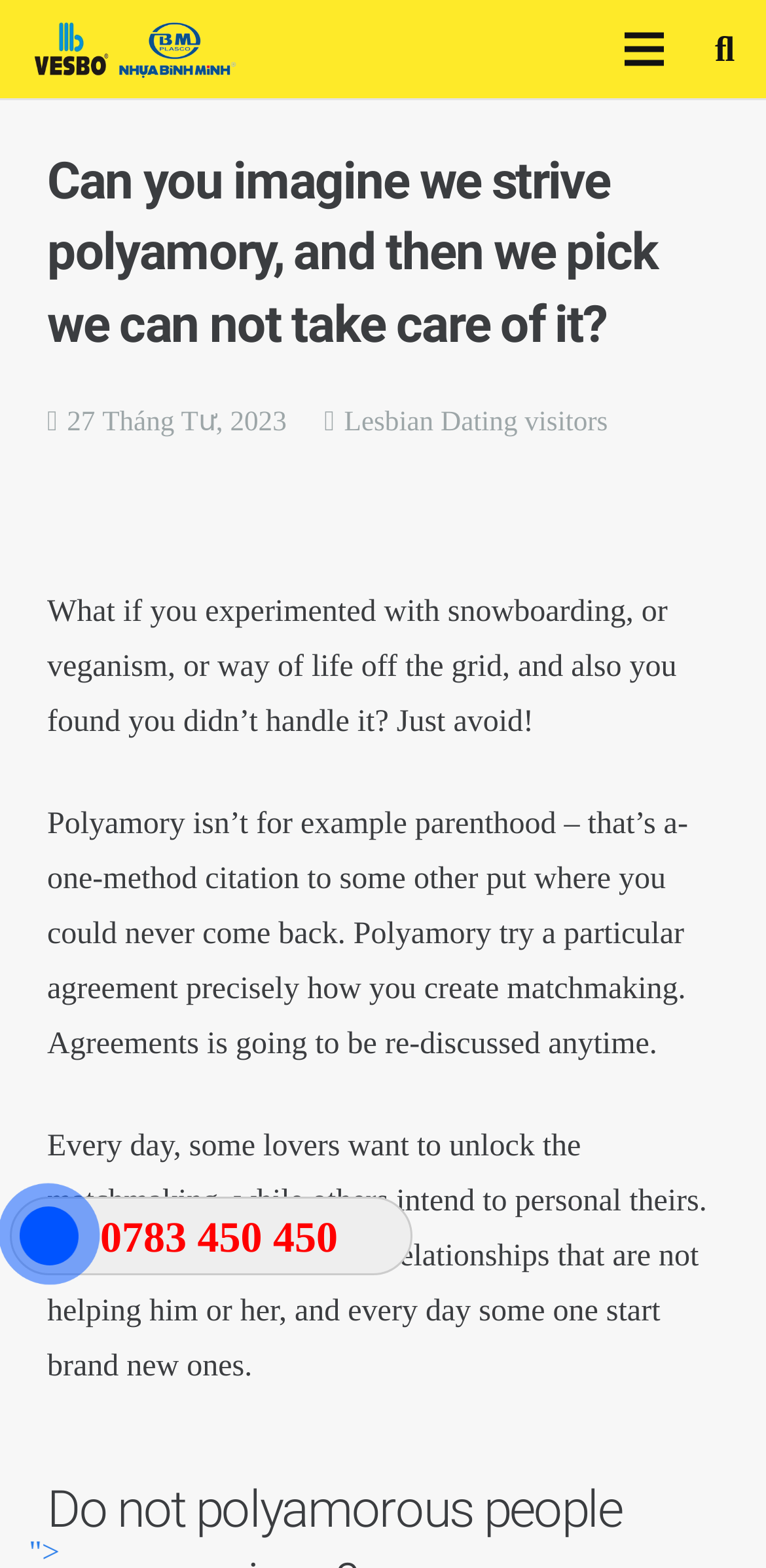What is the tone of the article?
Please give a detailed and elaborate answer to the question.

The tone of the article is informative, as it provides information and insights about polyamory and its implications on relationships, without expressing a personal opinion or emotion.